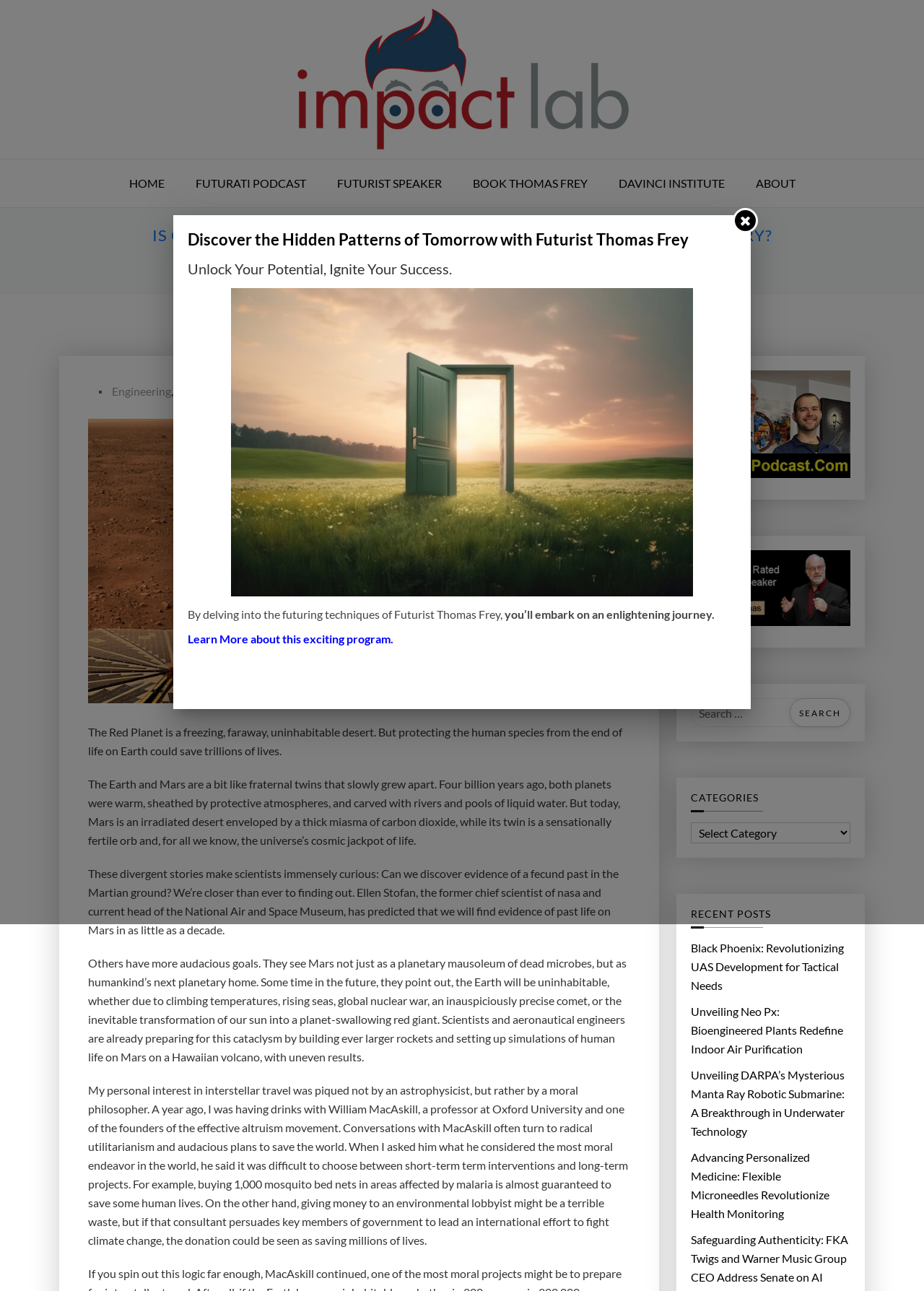Identify the bounding box coordinates for the UI element described as follows: best long-distance movers. Use the format (top-left x, top-left y, bottom-right x, bottom-right y) and ensure all values are floating point numbers between 0 and 1.

None